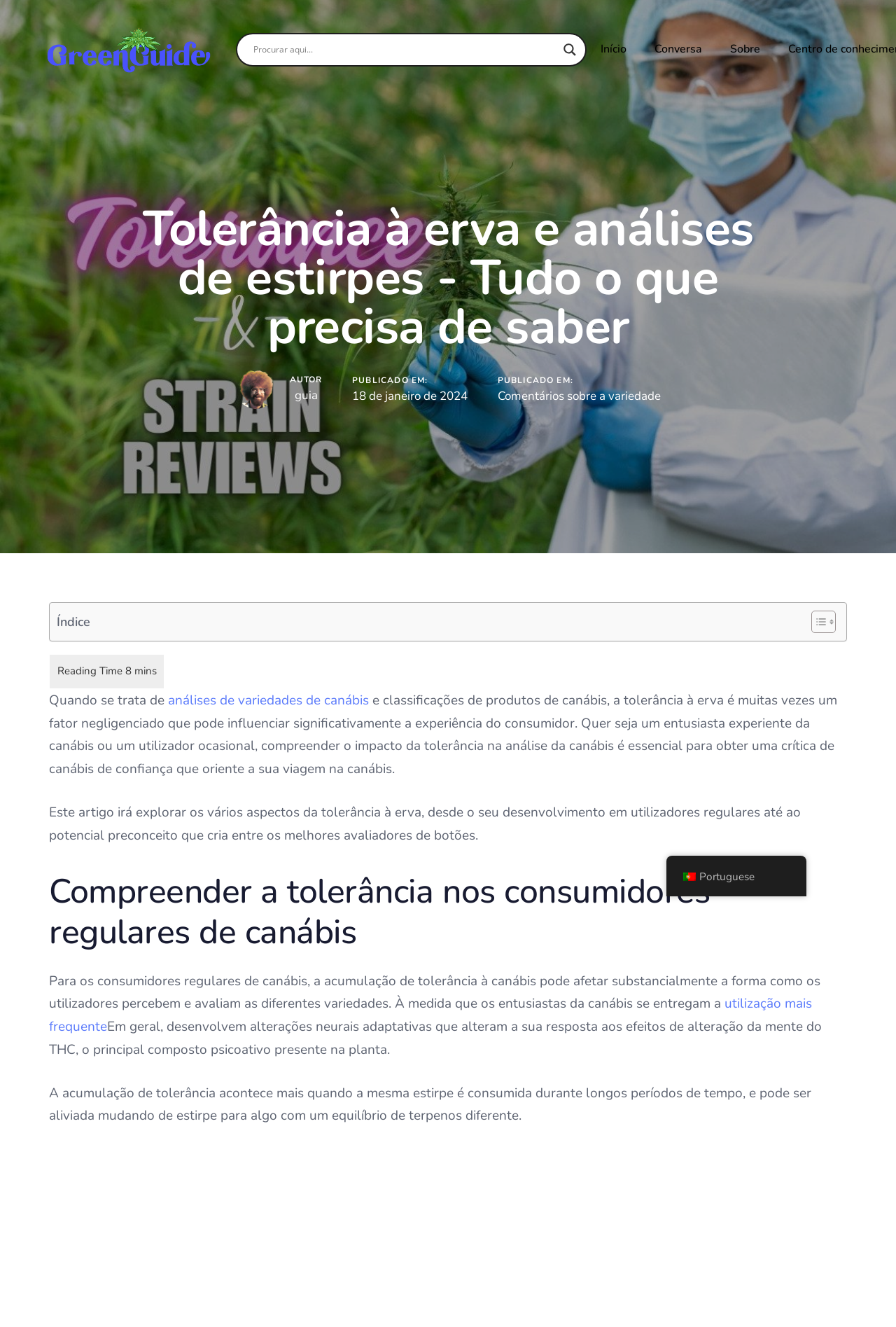Specify the bounding box coordinates for the region that must be clicked to perform the given instruction: "Click the 'NGIC News' link".

None